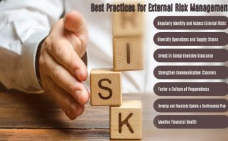Answer the question below with a single word or a brief phrase: 
What does the hand reaching towards the blocks symbolize?

Proactive engagement